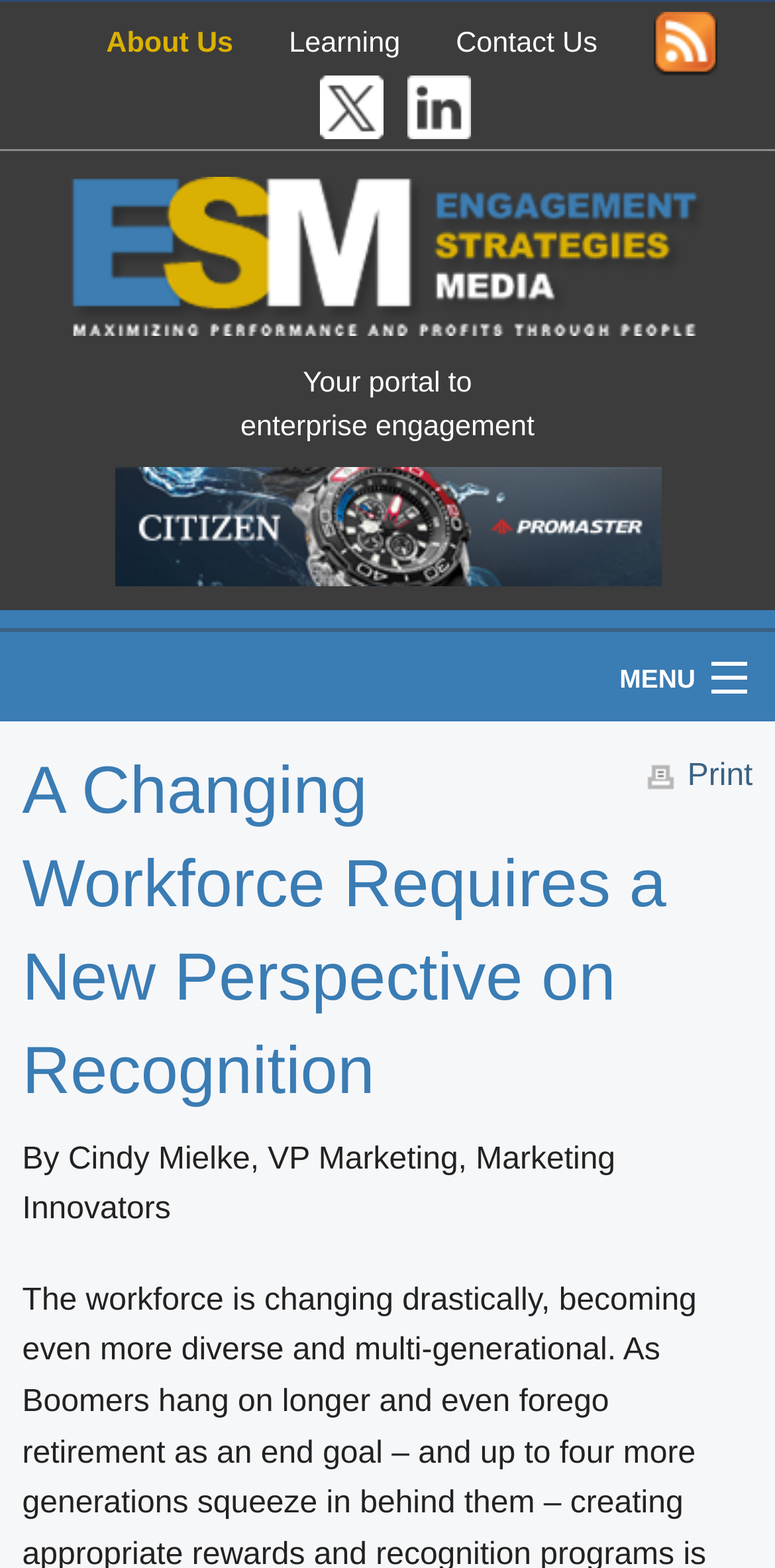How many social media links are there?
Look at the image and answer the question using a single word or phrase.

3